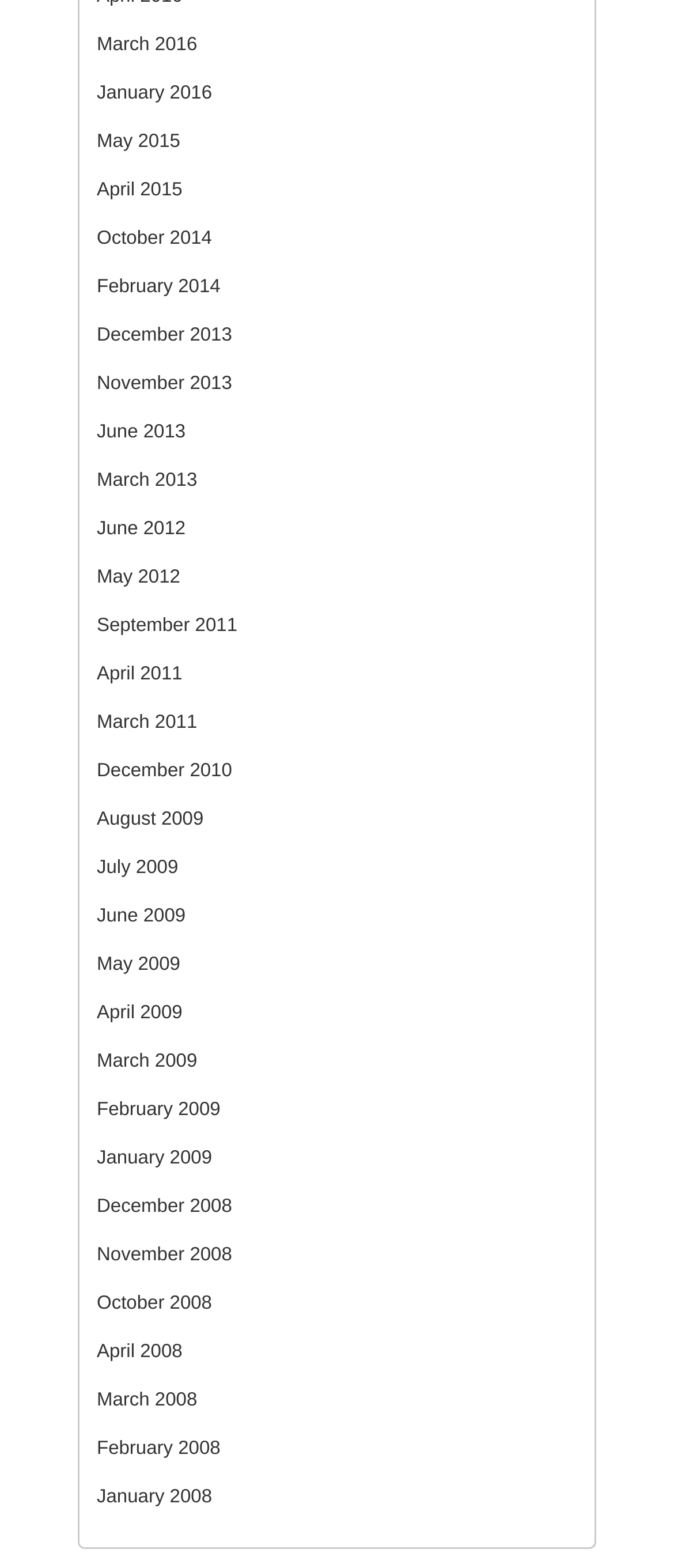For the element described, predict the bounding box coordinates as (top-left x, top-left y, bottom-right x, bottom-right y). All values should be between 0 and 1. Element description: April 2009

[0.144, 0.64, 0.271, 0.653]